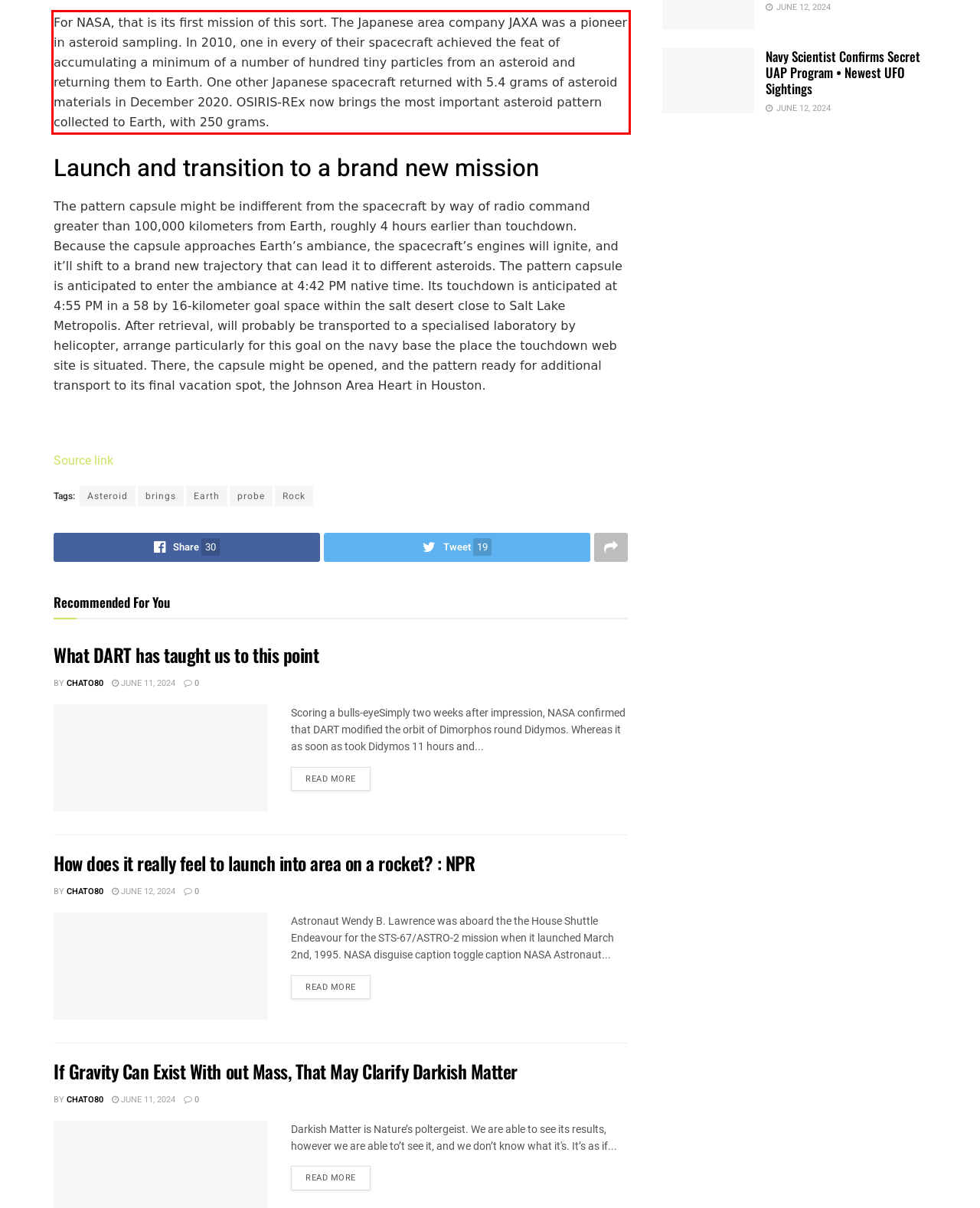You have a screenshot of a webpage with a red bounding box. Use OCR to generate the text contained within this red rectangle.

For NASA, that is its first mission of this sort. The Japanese area company JAXA was a pioneer in asteroid sampling. In 2010, one in every of their spacecraft achieved the feat of accumulating a minimum of a number of hundred tiny particles from an asteroid and returning them to Earth. One other Japanese spacecraft returned with 5.4 grams of asteroid materials in December 2020. OSIRIS-REx now brings the most important asteroid pattern collected to Earth, with 250 grams.